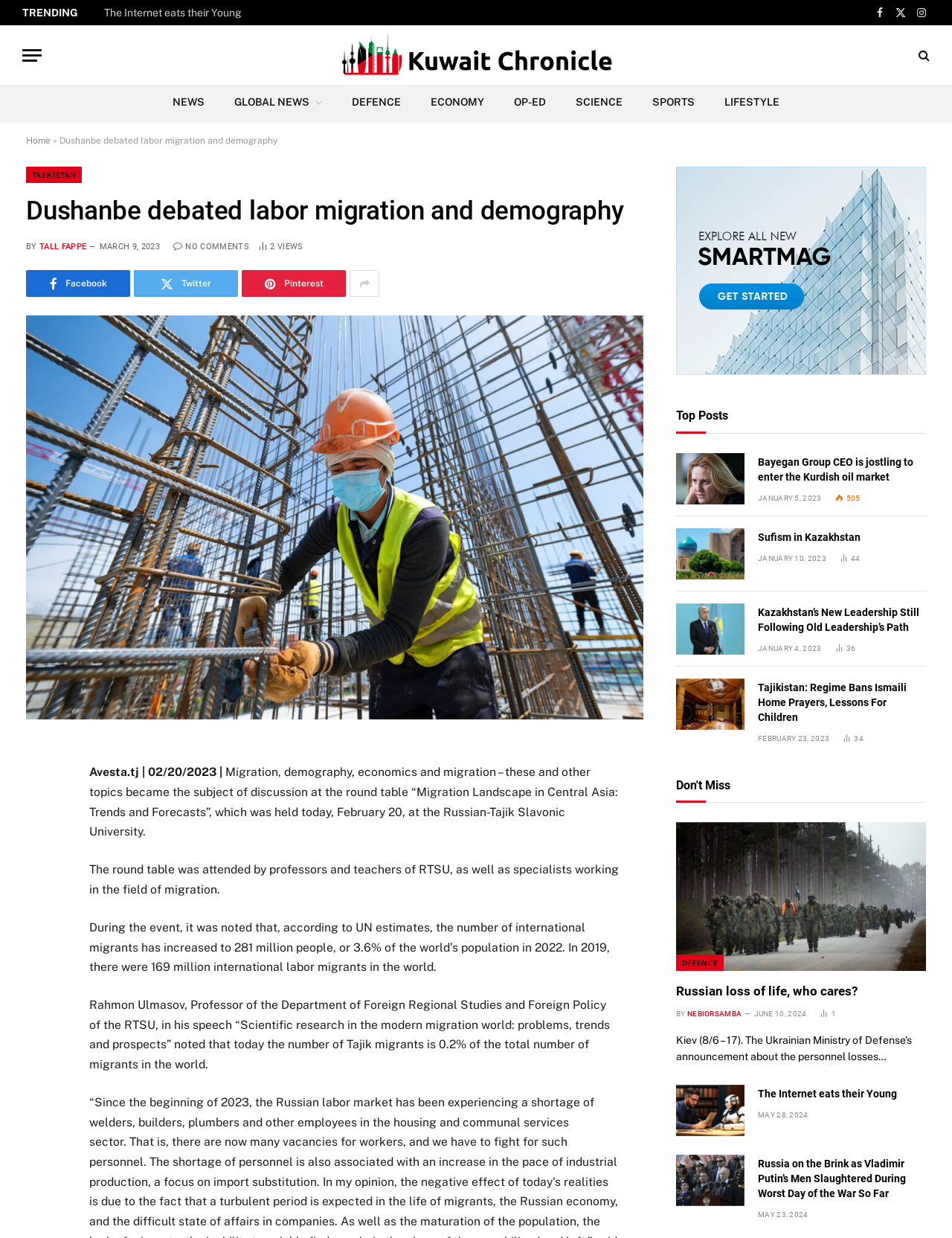Determine the bounding box coordinates for the clickable element required to fulfill the instruction: "Click on the 'NEWS' link". Provide the coordinates as four float numbers between 0 and 1, i.e., [left, top, right, bottom].

[0.166, 0.069, 0.23, 0.097]